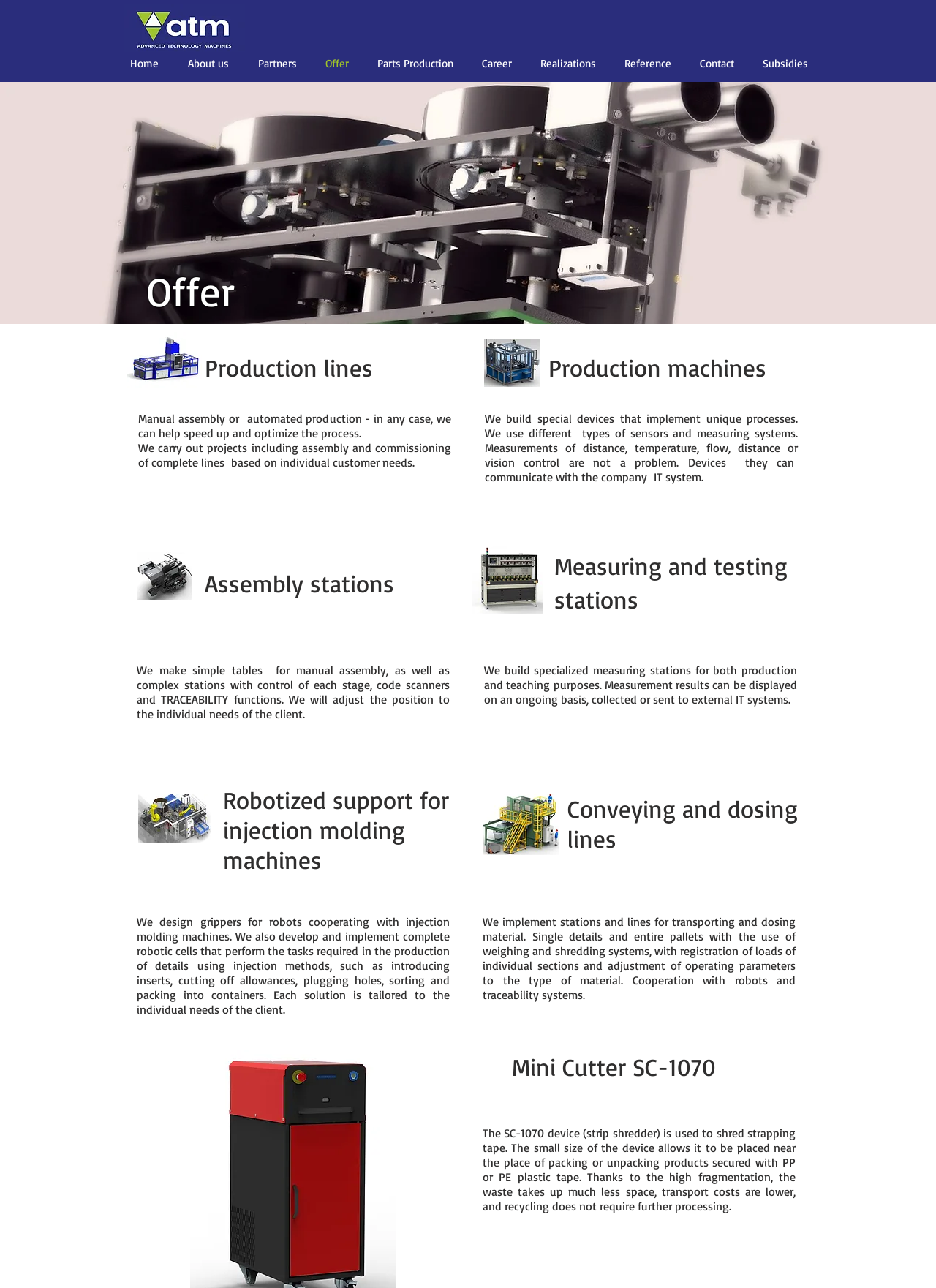What is the purpose of the SC-1070 device?
Relying on the image, give a concise answer in one word or a brief phrase.

Shredding strapping tape